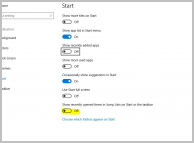What is the purpose of the section at the bottom?
Based on the visual details in the image, please answer the question thoroughly.

The section at the bottom of the screenshot prompts users to choose which folders appear in the Start menu, allowing them to manage access to important directories right from the Start interface and customize their experience.